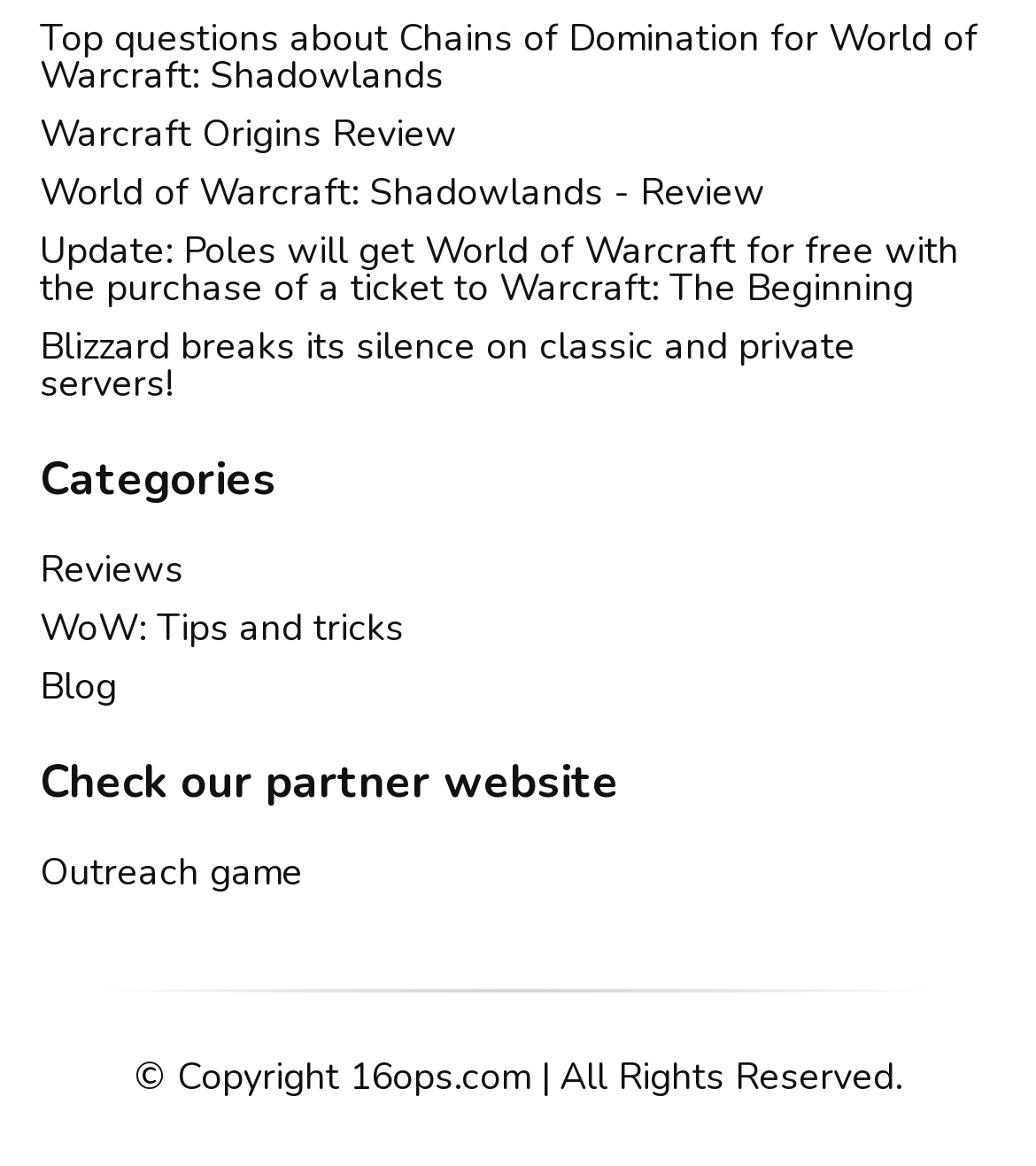Please provide the bounding box coordinates for the element that needs to be clicked to perform the instruction: "Read Top questions about Chains of Domination for World of Warcraft: Shadowlands". The coordinates must consist of four float numbers between 0 and 1, formatted as [left, top, right, bottom].

[0.038, 0.01, 0.962, 0.092]